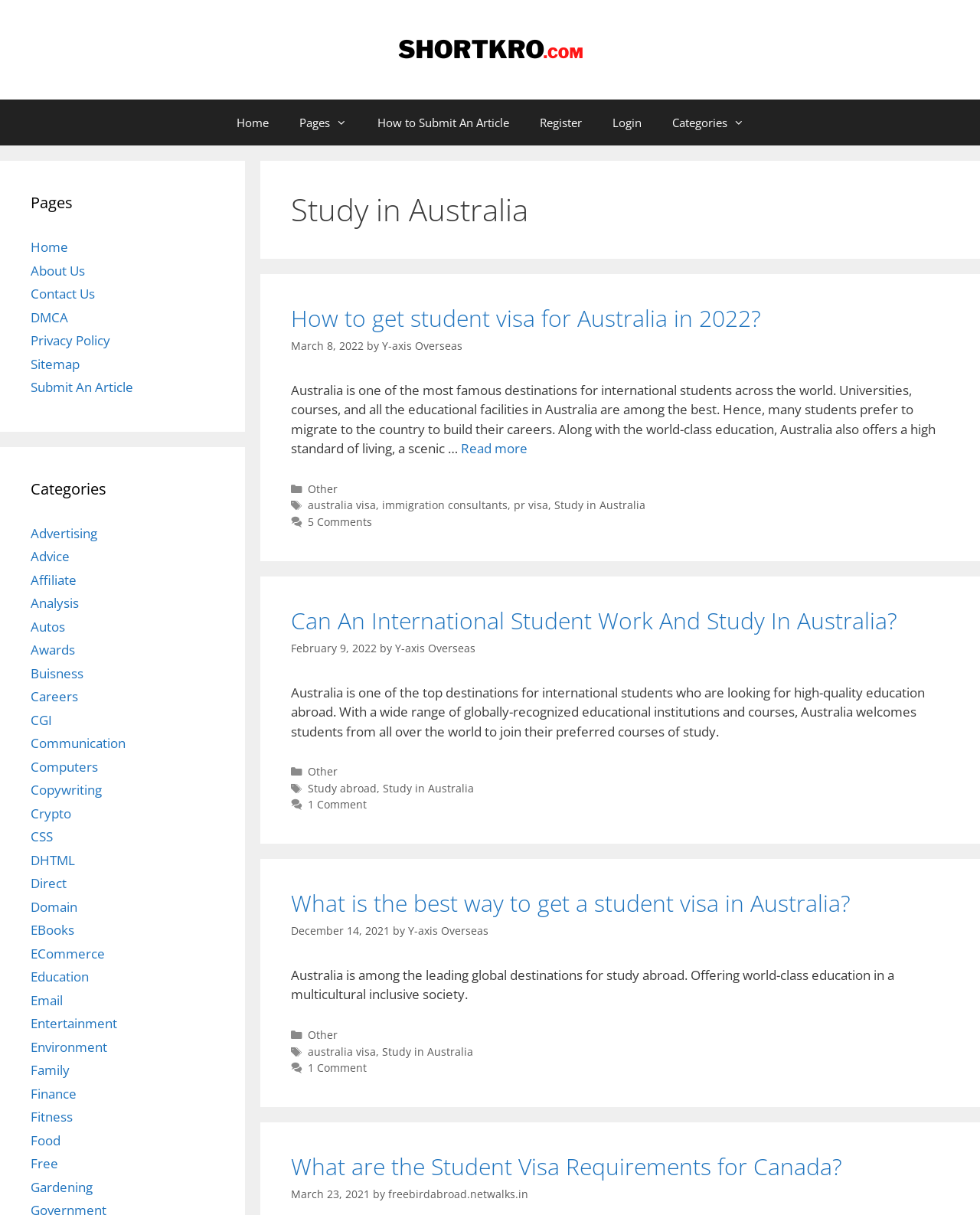Please identify the bounding box coordinates of the region to click in order to complete the given instruction: "Check the 'Categories' section". The coordinates should be four float numbers between 0 and 1, i.e., [left, top, right, bottom].

[0.313, 0.396, 0.368, 0.408]